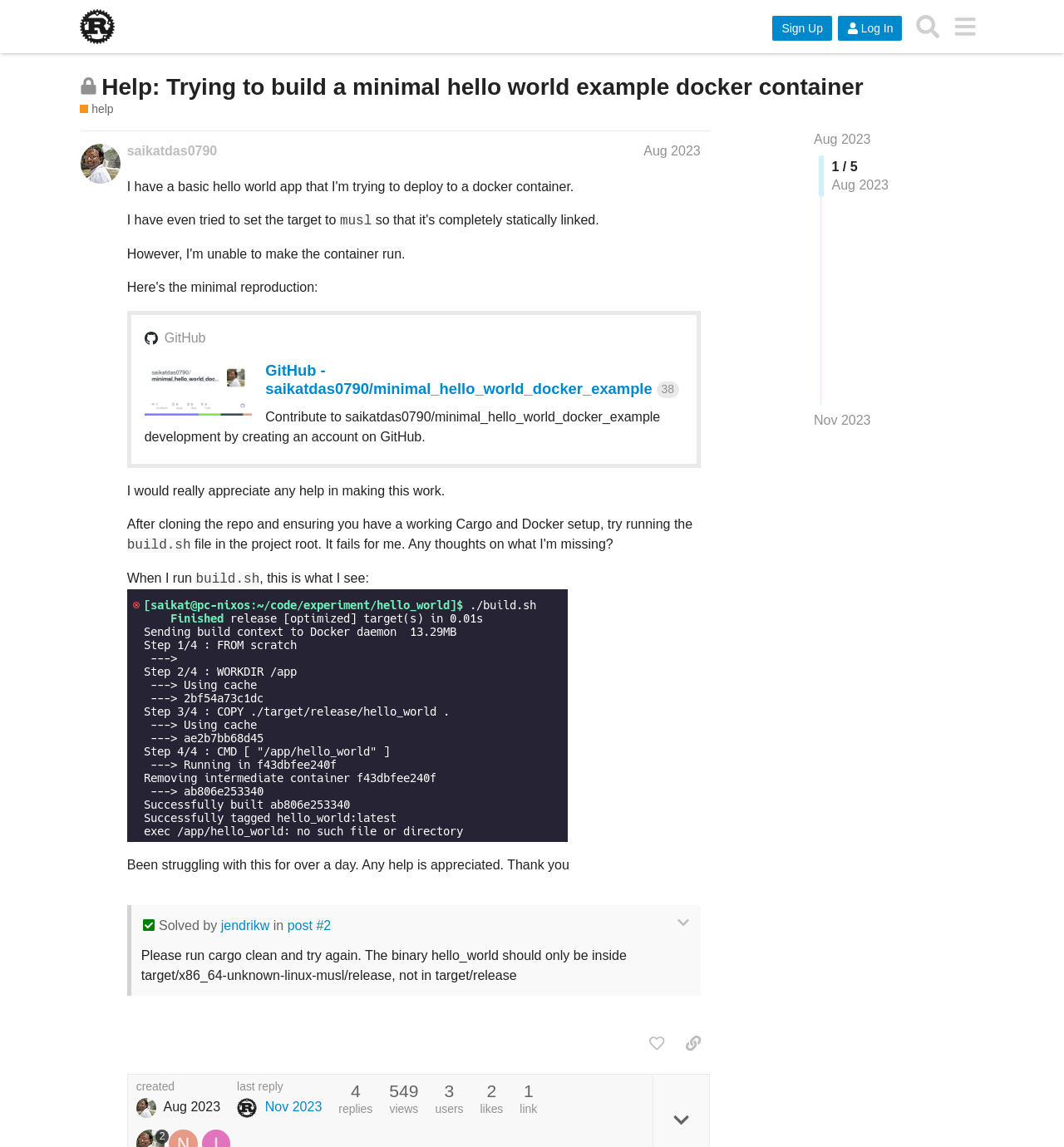What is the solution provided by jendrikw?
Based on the visual content, answer with a single word or a brief phrase.

Run cargo clean and try again